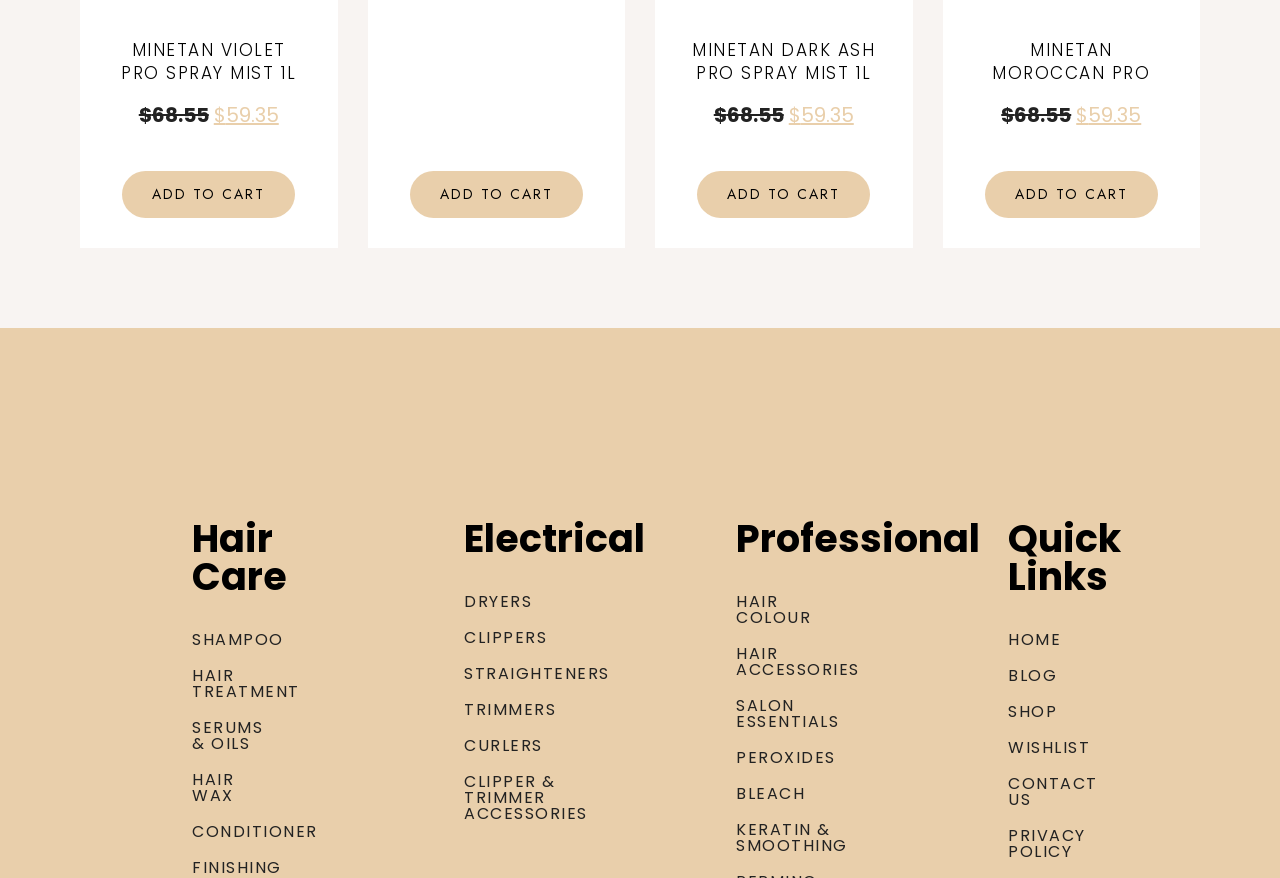Provide the bounding box coordinates in the format (top-left x, top-left y, bottom-right x, bottom-right y). All values are floating point numbers between 0 and 1. Determine the bounding box coordinate of the UI element described as: Add to cart

[0.096, 0.195, 0.231, 0.248]